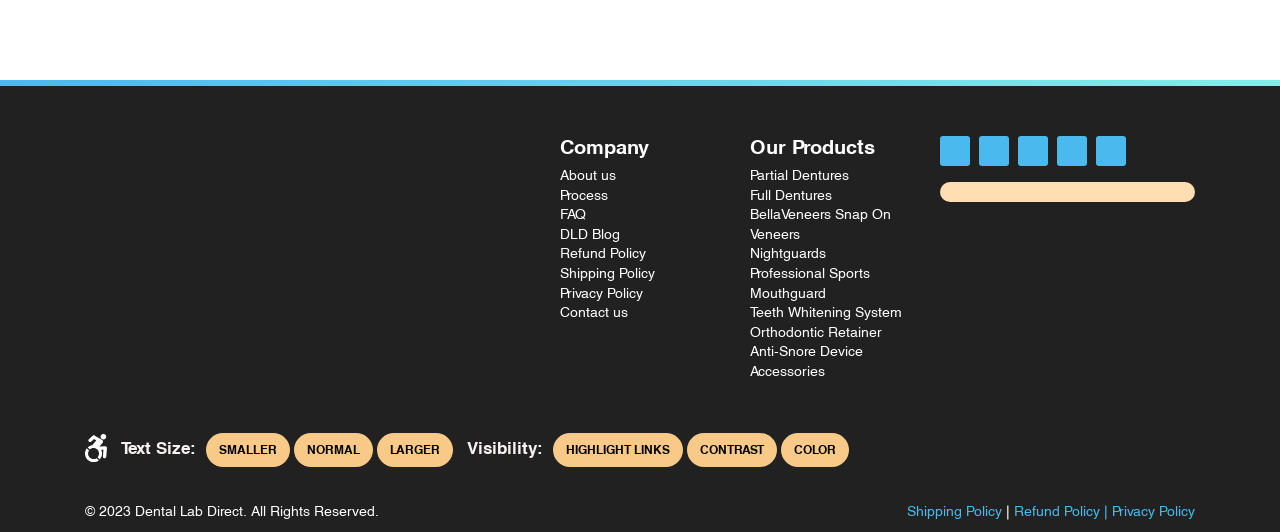Show the bounding box coordinates of the region that should be clicked to follow the instruction: "View Refund Policy."

[0.792, 0.944, 0.869, 0.978]